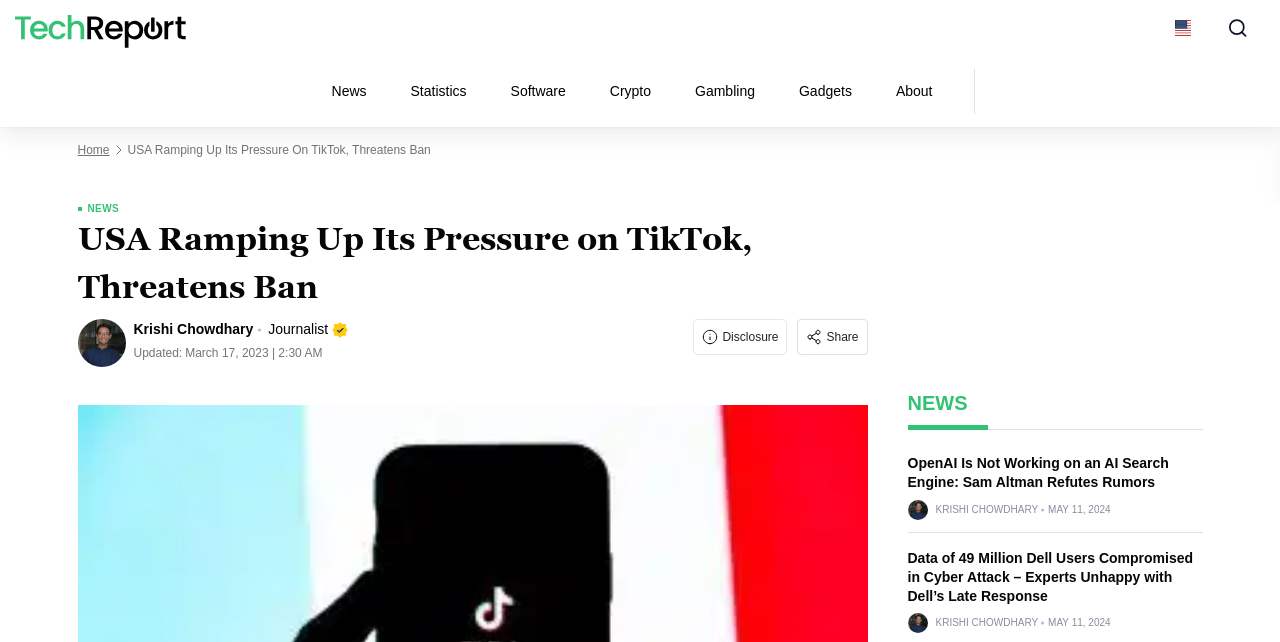Use one word or a short phrase to answer the question provided: 
Who is the author of the first news article?

Krishi Chowdhary